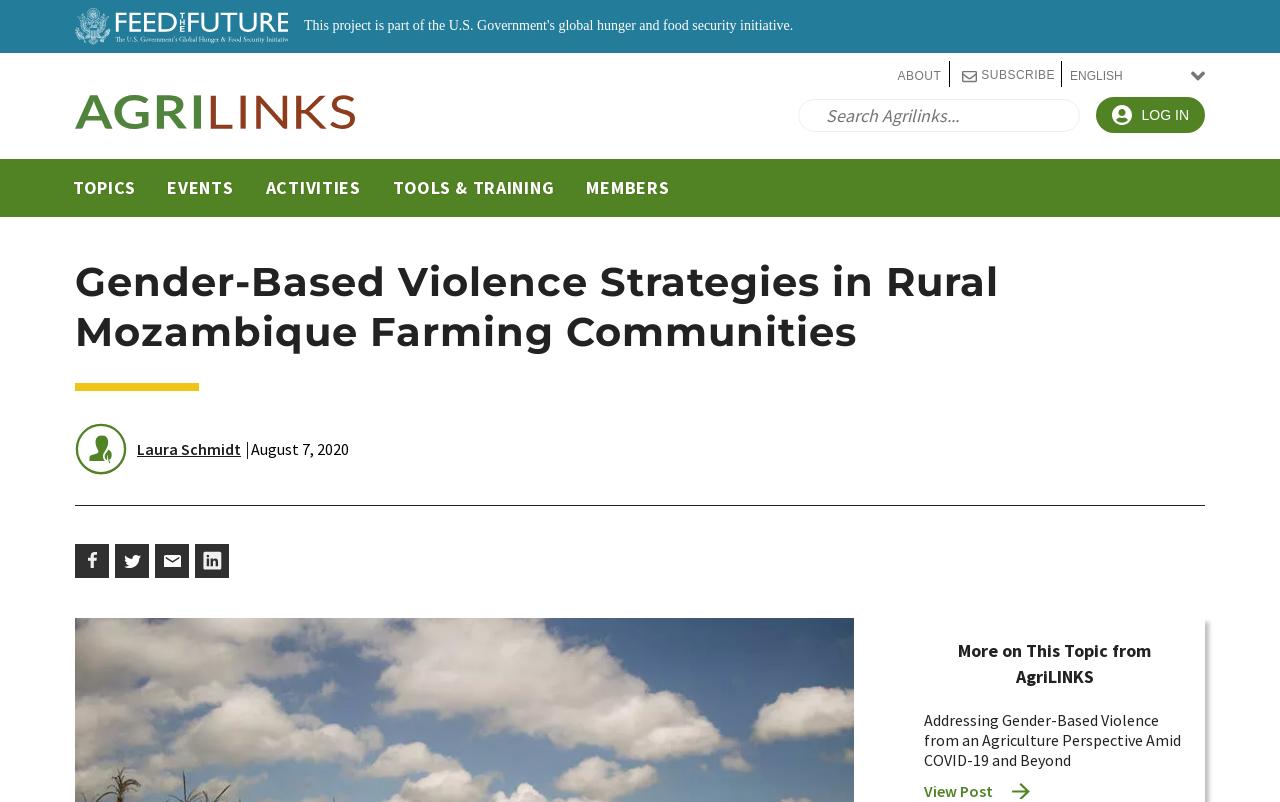Pinpoint the bounding box coordinates for the area that should be clicked to perform the following instruction: "Share on facebook".

[0.059, 0.679, 0.09, 0.721]